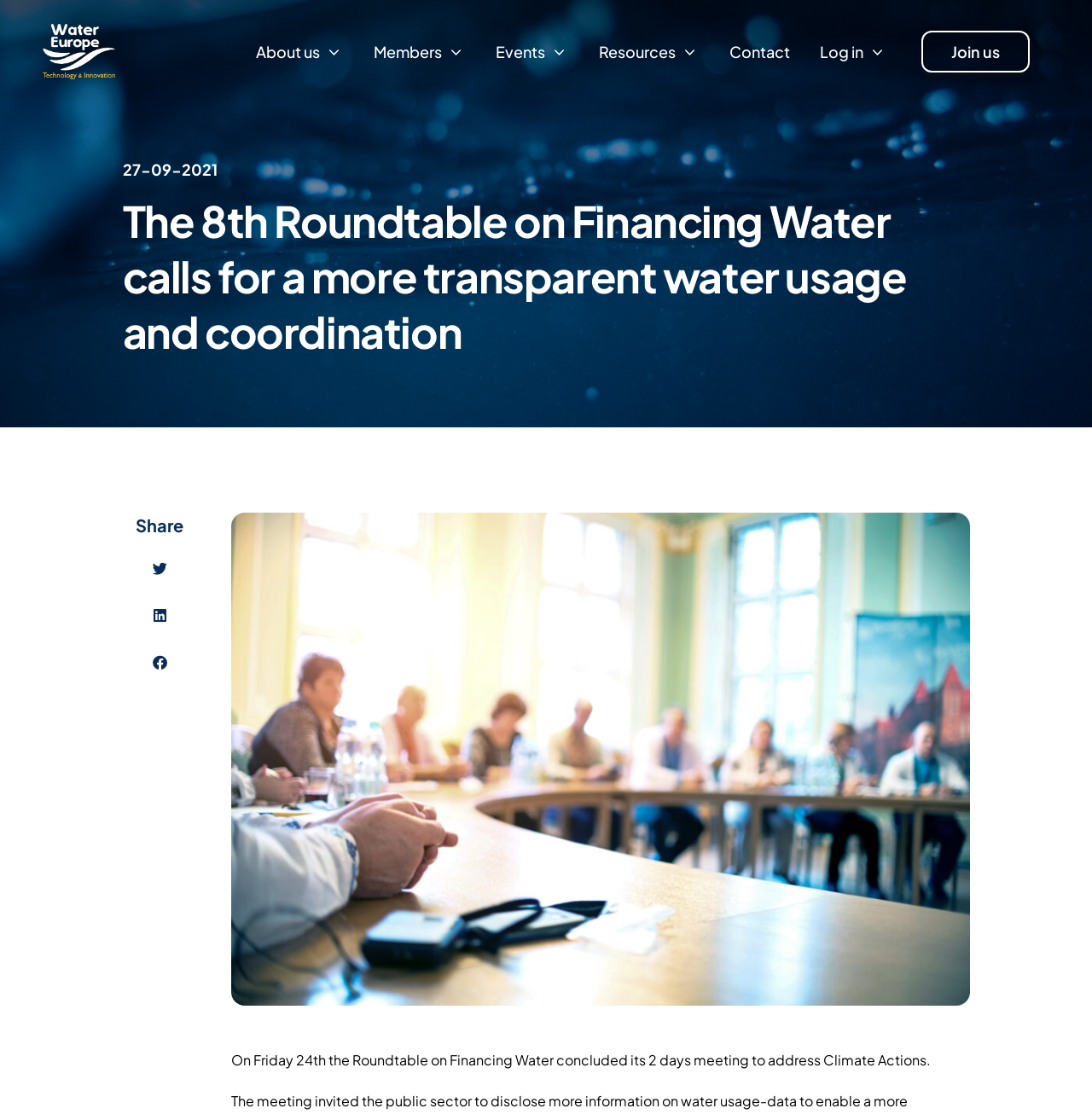Construct a comprehensive caption that outlines the webpage's structure and content.

The webpage appears to be an article or news page from Water Europe, with a focus on the 8th Roundtable on Financing Water. At the top, there is a navigation menu with links to "About us", "Members", "Events", "Resources", "Contact", and "Log in", as well as a "Join us" button. 

Below the navigation menu, there is a time stamp indicating the date "27-09-2021". The main heading of the page reads "The 8th Roundtable on Financing Water calls for a more transparent water usage and coordination". 

To the right of the heading, there is a "Share" button with options to share the article on Twitter, LinkedIn, and Facebook. 

The main content of the page starts with a paragraph that appears to be a summary of the event, which reads "On Friday 24th the Roundtable on Financing Water concluded its 2 days meeting to address Climate Actions." This text is divided into five separate elements, but they are positioned together to form a single paragraph.